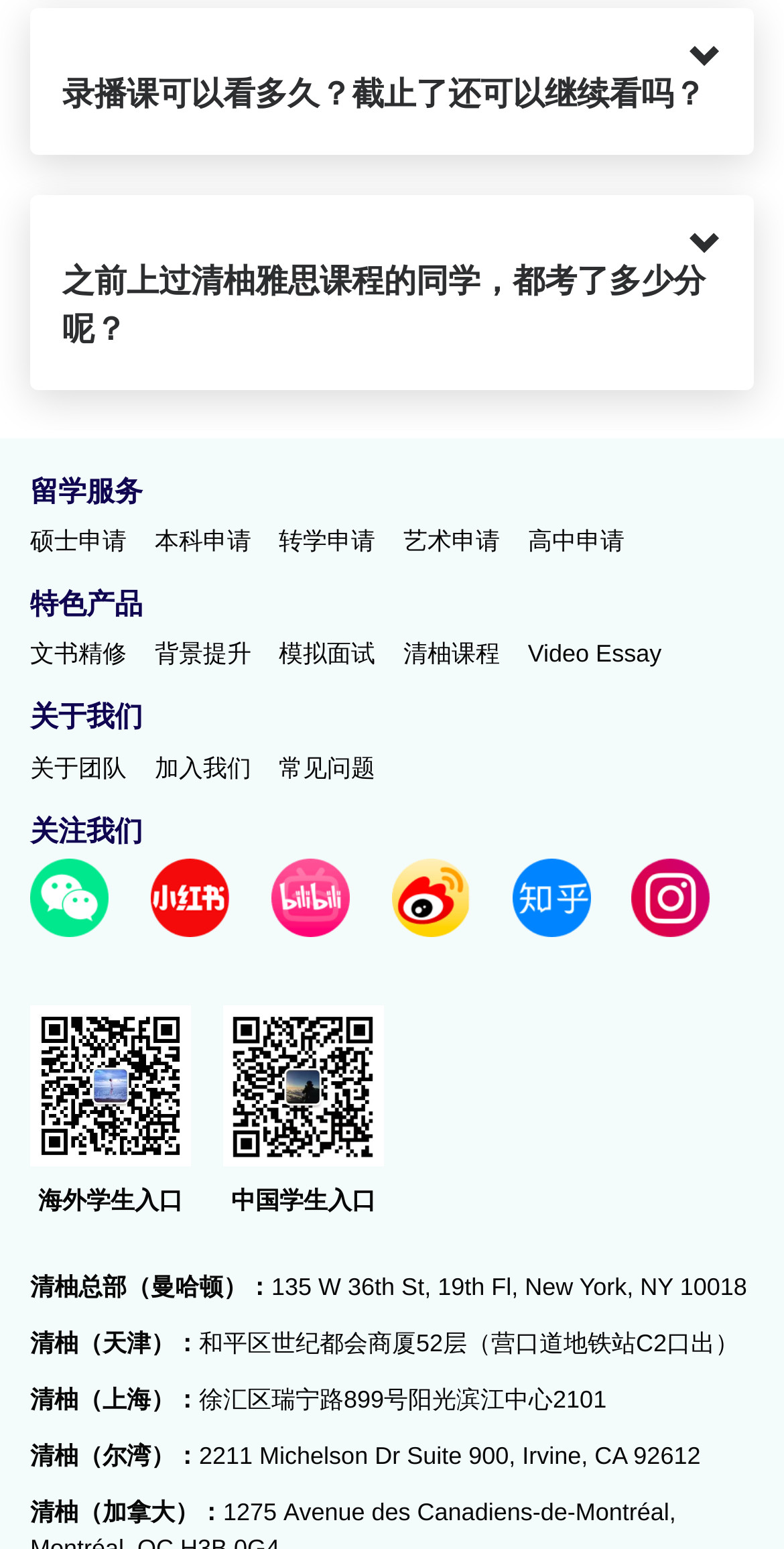Calculate the bounding box coordinates for the UI element based on the following description: "Video Essay". Ensure the coordinates are four float numbers between 0 and 1, i.e., [left, top, right, bottom].

[0.673, 0.413, 0.844, 0.431]